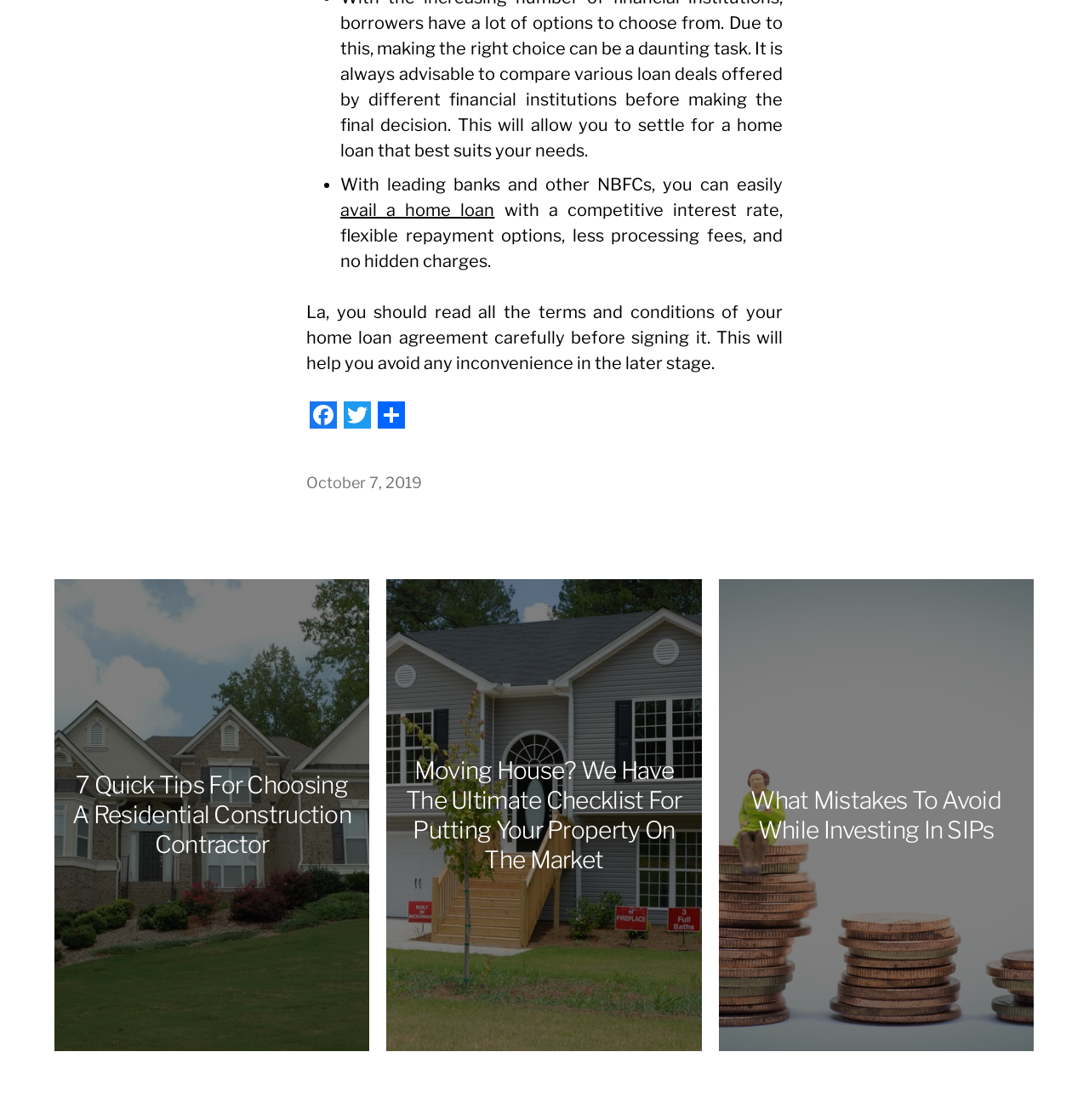Highlight the bounding box coordinates of the region I should click on to meet the following instruction: "check the checklist for putting your property on the market".

[0.371, 0.675, 0.629, 0.781]